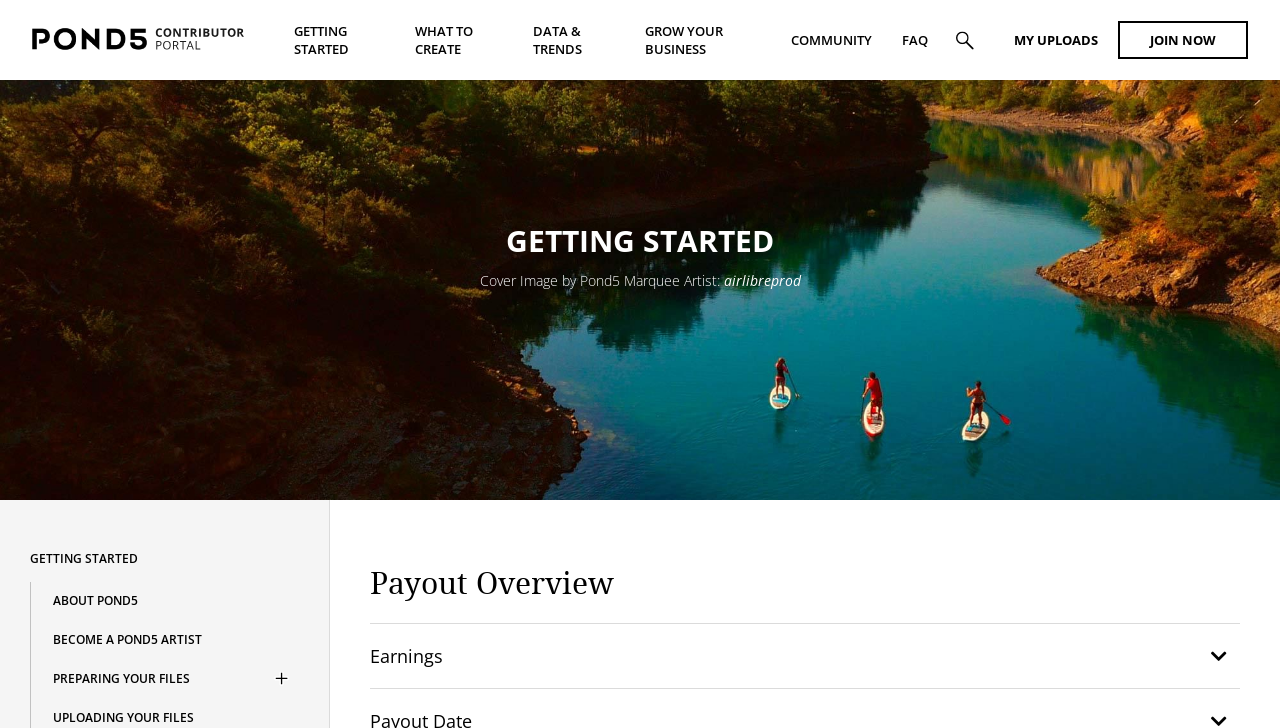Find the bounding box coordinates of the element to click in order to complete this instruction: "view getting started page". The bounding box coordinates must be four float numbers between 0 and 1, denoted as [left, top, right, bottom].

[0.23, 0.03, 0.301, 0.08]